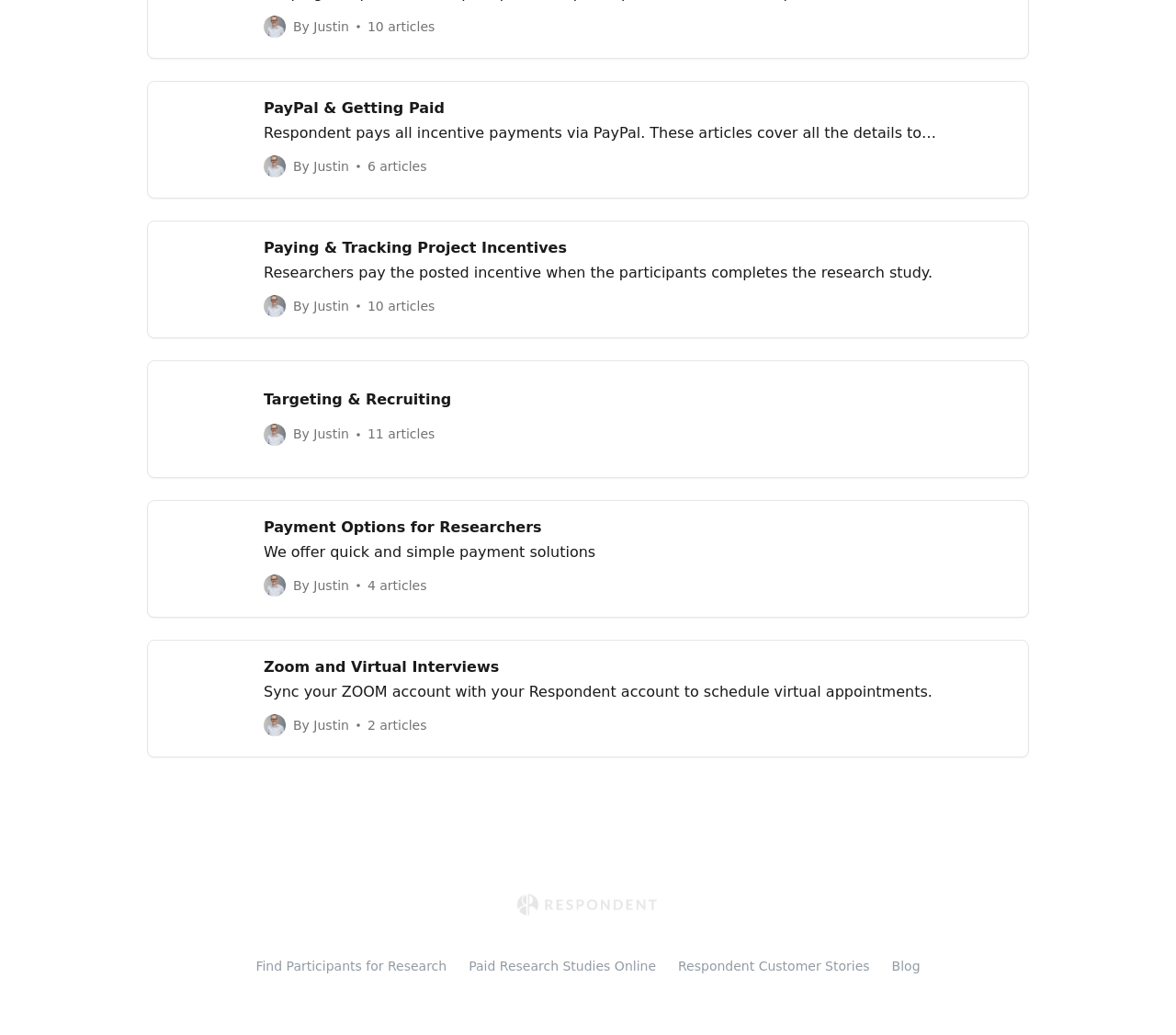How many links are there in the footer?
Using the details from the image, give an elaborate explanation to answer the question.

I counted the number of links in the footer section, which are 'Respondent Help Center', 'Find Participants for Research', 'Paid Research Studies Online', and 'Respondent Customer Stories', and 'Blog'. There are 4 links in total.